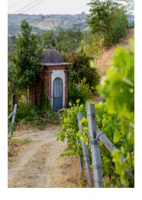Give a thorough description of the image, including any visible elements and their relationships.

The image captures a serene pathway winding through a picturesque vineyard, where lush green vines stretch elegantly along wooden fencing. In the foreground, a charming rustic structure with a brick facade and a domed roof stands, partially obscured by vibrant greenery. This structure, likely a small storage shed or a historic wine press, adds a touch of nostalgia to the landscape. The gentle rise of hills in the background, framed by soft lighting, hints at the idyllic beauty of the Piedmont region, known for its exceptional wine production, including the renowned Nebbiolo and Barbera grapes. This tranquil scene evokes a sense of harmony with nature, celebrating the artistry and tradition of winemaking.